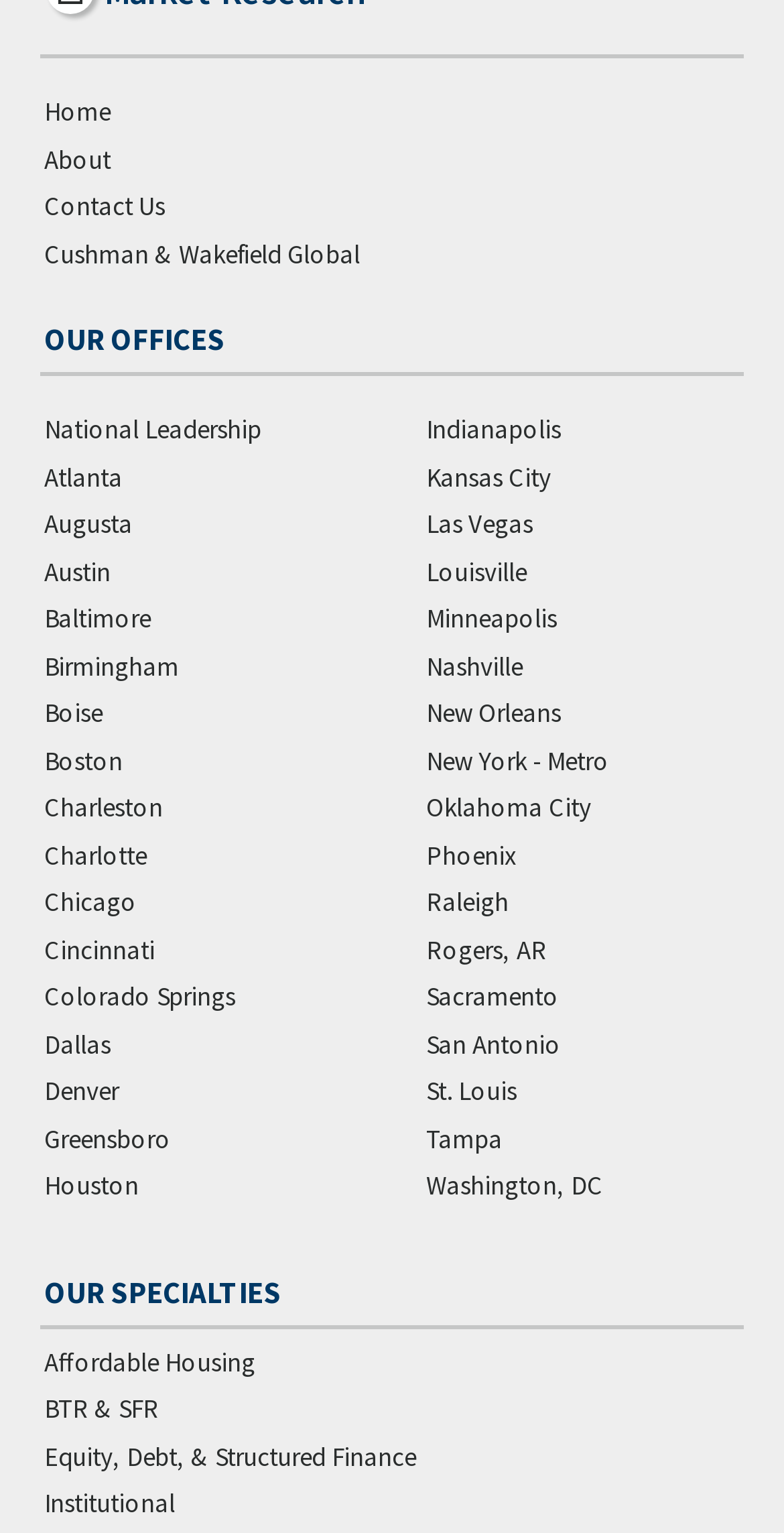Respond with a single word or short phrase to the following question: 
How many main sections are there on the webpage?

3